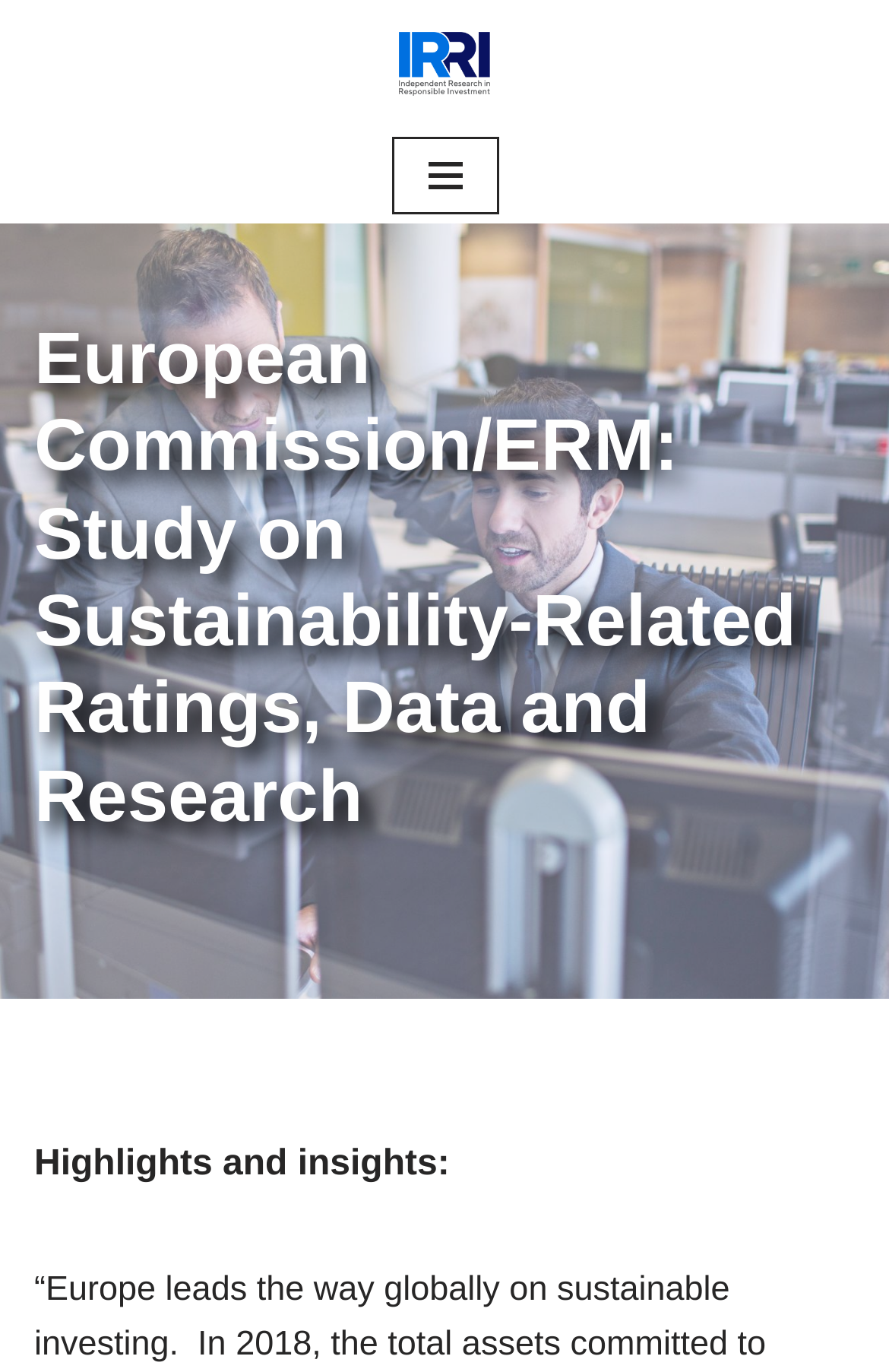Determine the primary headline of the webpage.

European Commission/ERM: Study on Sustainability-Related Ratings, Data and Research